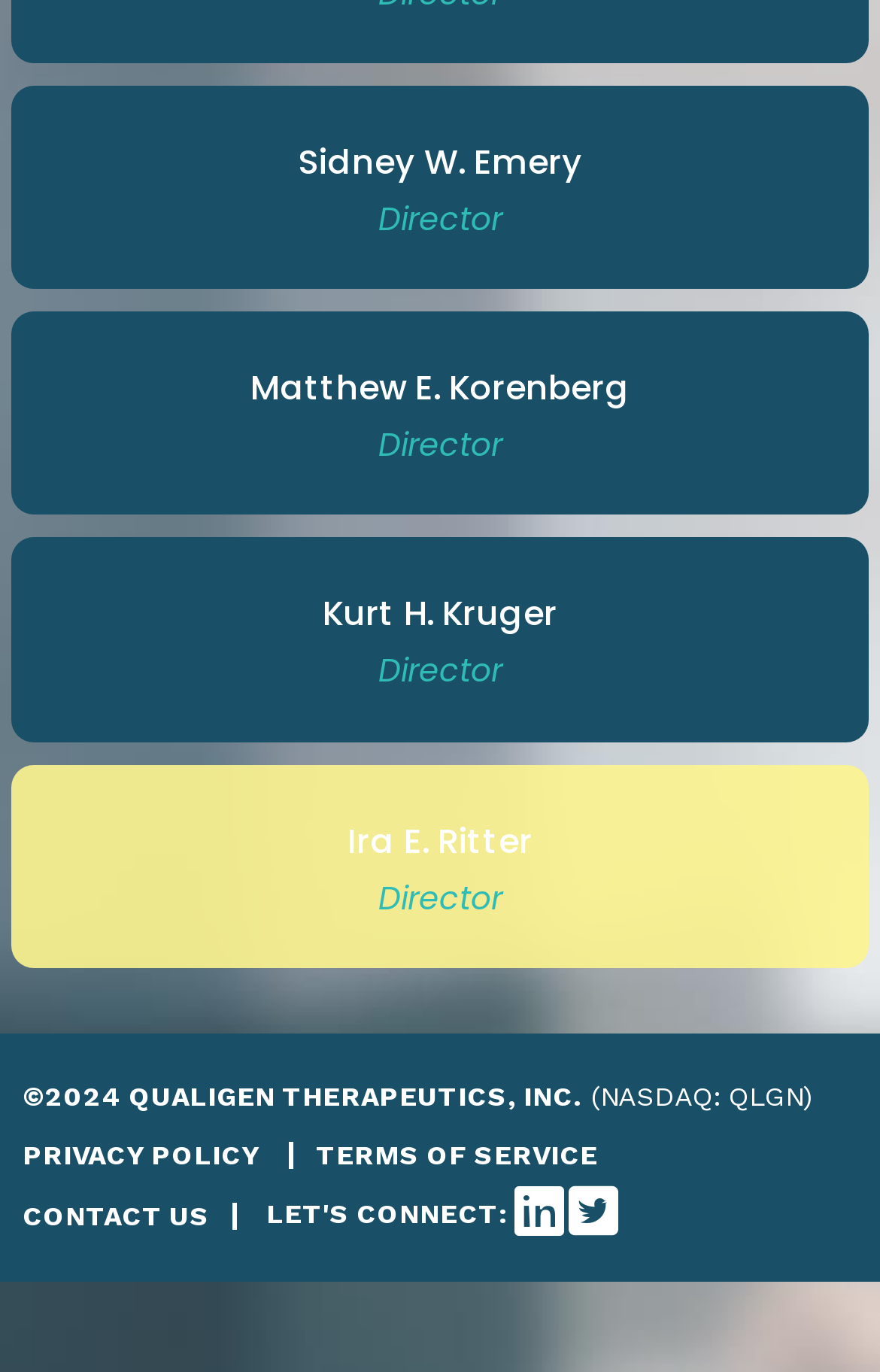Locate the bounding box coordinates for the element described below: "Contact Us". The coordinates must be four float values between 0 and 1, formatted as [left, top, right, bottom].

[0.026, 0.875, 0.238, 0.898]